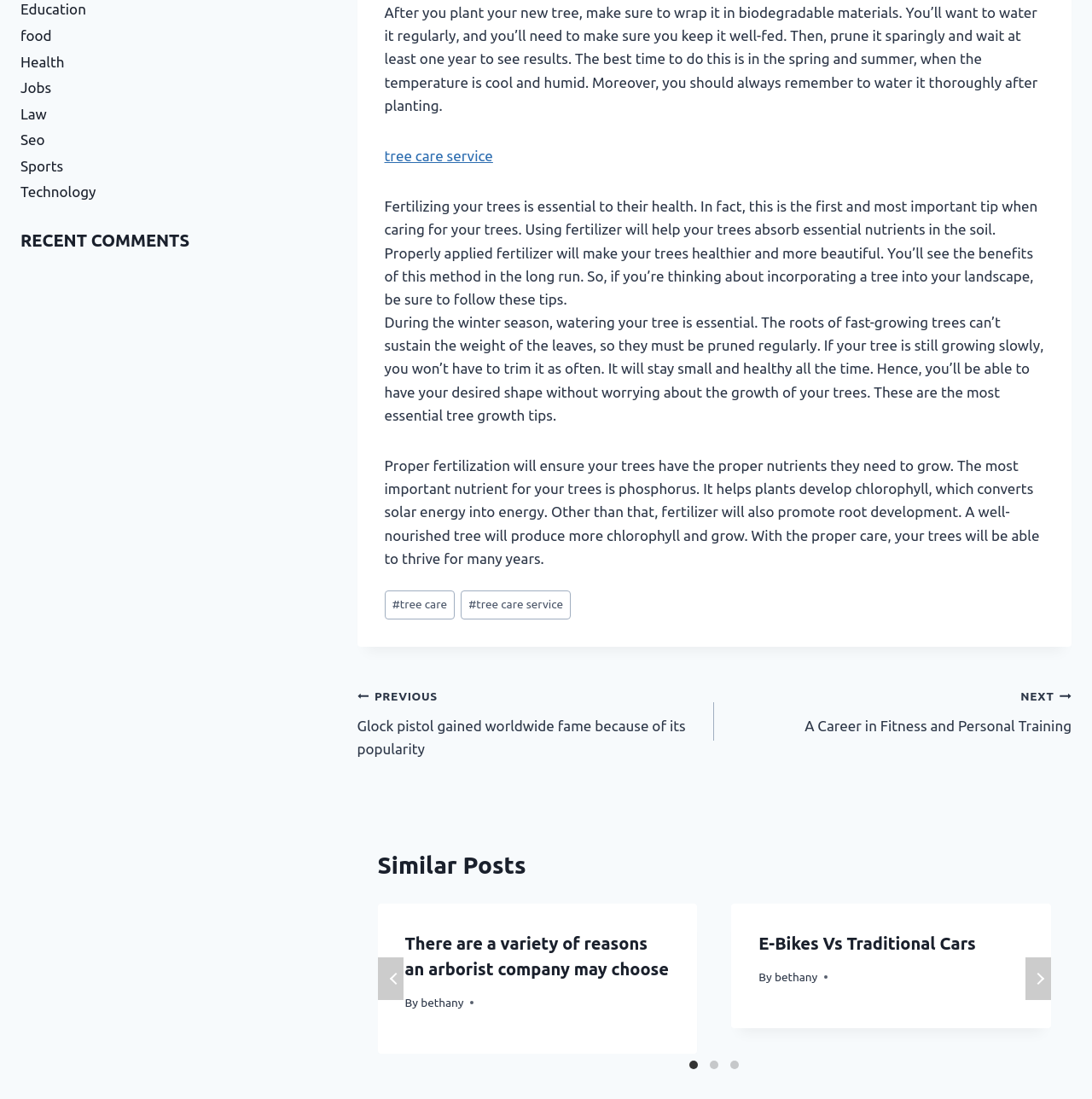Show the bounding box coordinates for the HTML element described as: "aria-label="Carousel Page 2"".

[0.645, 0.96, 0.663, 0.978]